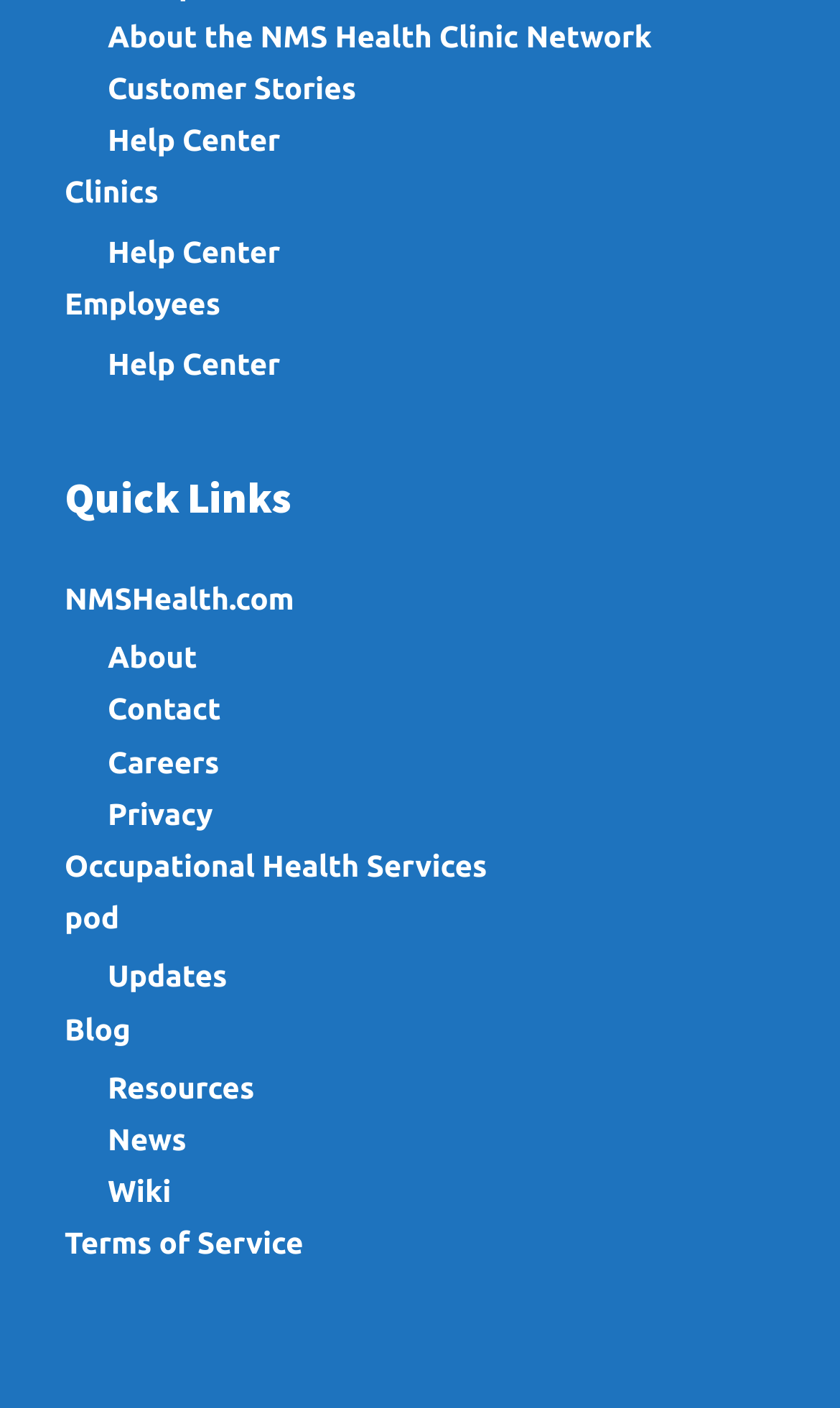Give a concise answer using only one word or phrase for this question:
What is the title of the footer section?

Quick Links